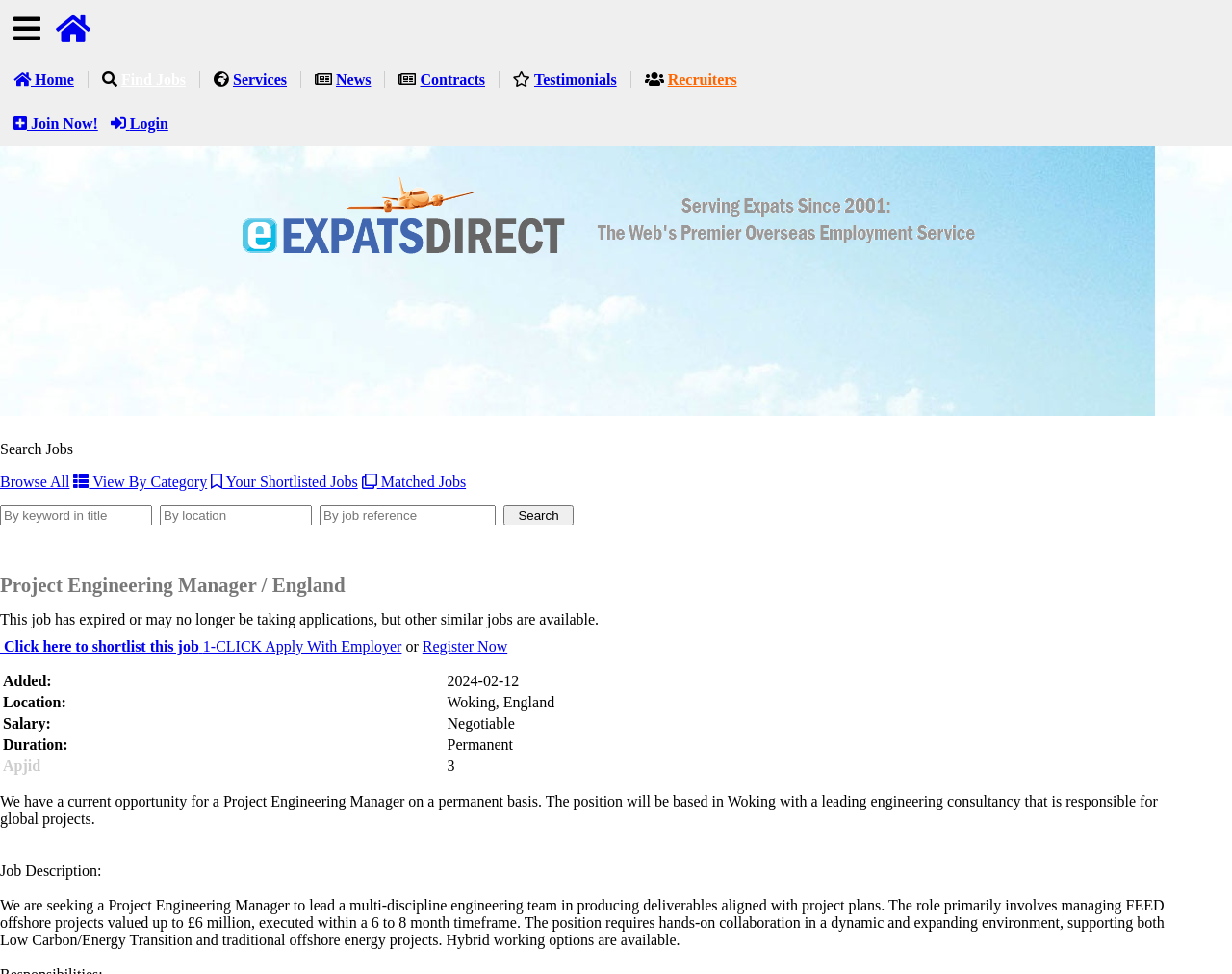Look at the image and answer the question in detail:
What is the salary range for this job?

I obtained the salary information by analyzing the LayoutTable element which contains a row with the label 'Salary:' and the corresponding value 'Negotiable'.